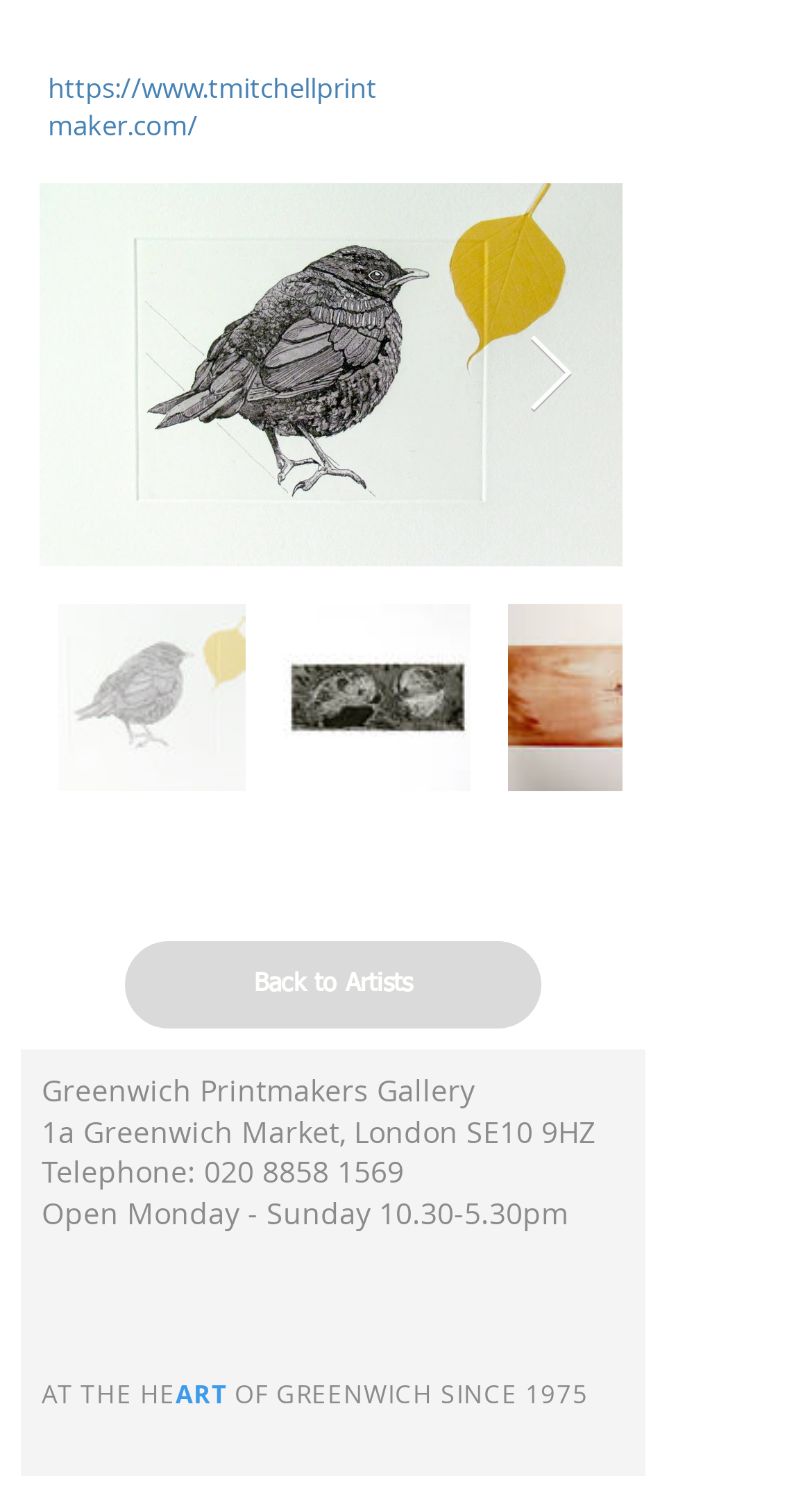What is the name of the artist associated with this webpage?
We need a detailed and exhaustive answer to the question. Please elaborate.

I found the artist's name by looking at the top of the webpage, where it is listed as 'https://www.tmitchellprintmaker.com/'.